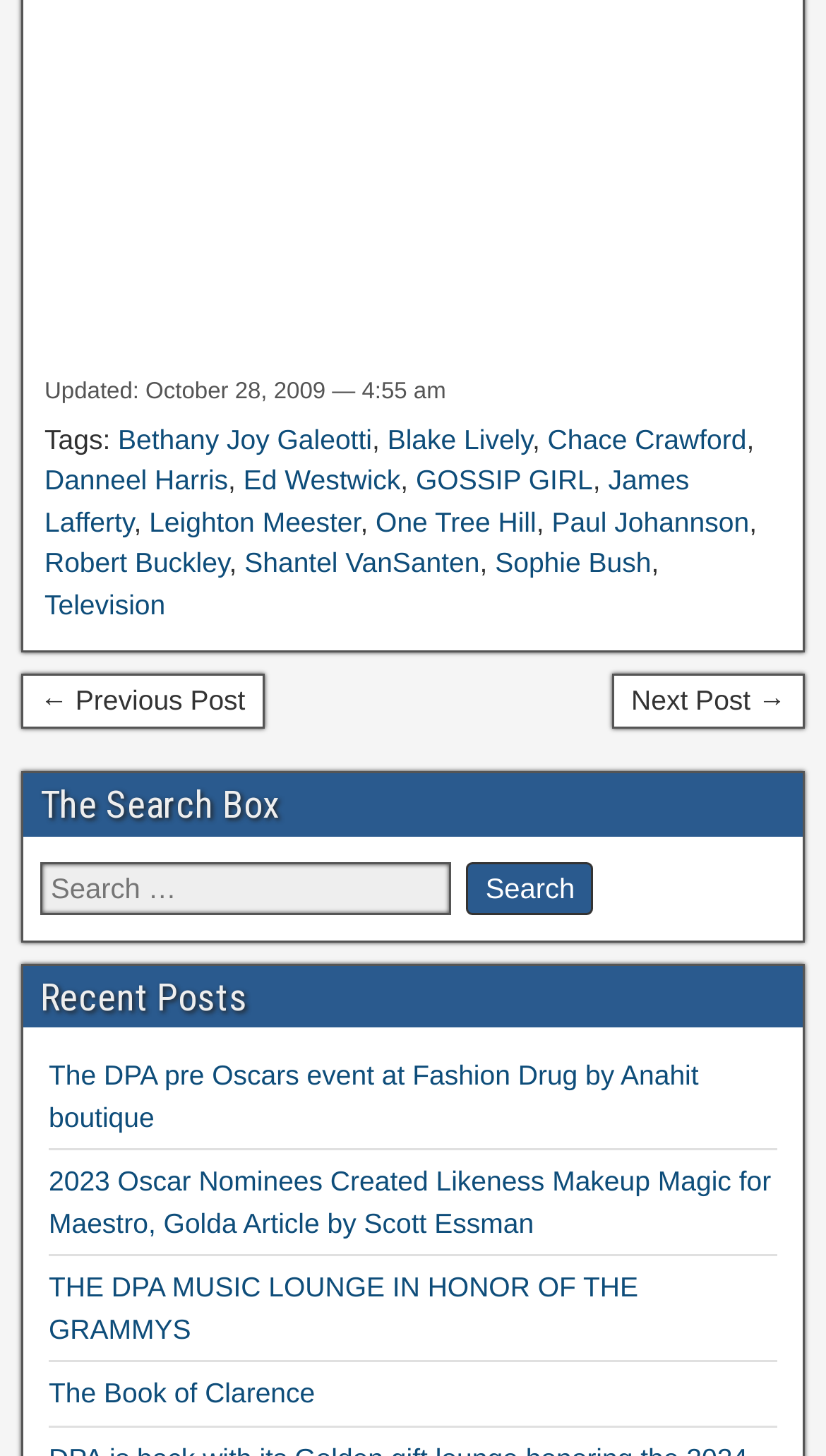Please locate the bounding box coordinates of the region I need to click to follow this instruction: "View recent post about DPA pre Oscars event".

[0.059, 0.728, 0.846, 0.778]